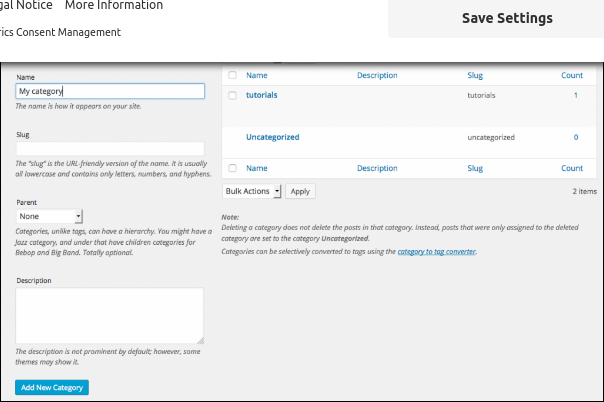Refer to the image and answer the question with as much detail as possible: What is the function of the 'Save Settings' button?

The 'Save Settings' button is located at the top-right corner of the interface and is used to save any changes made in this section, ensuring that the new category is added successfully to the WordPress site.